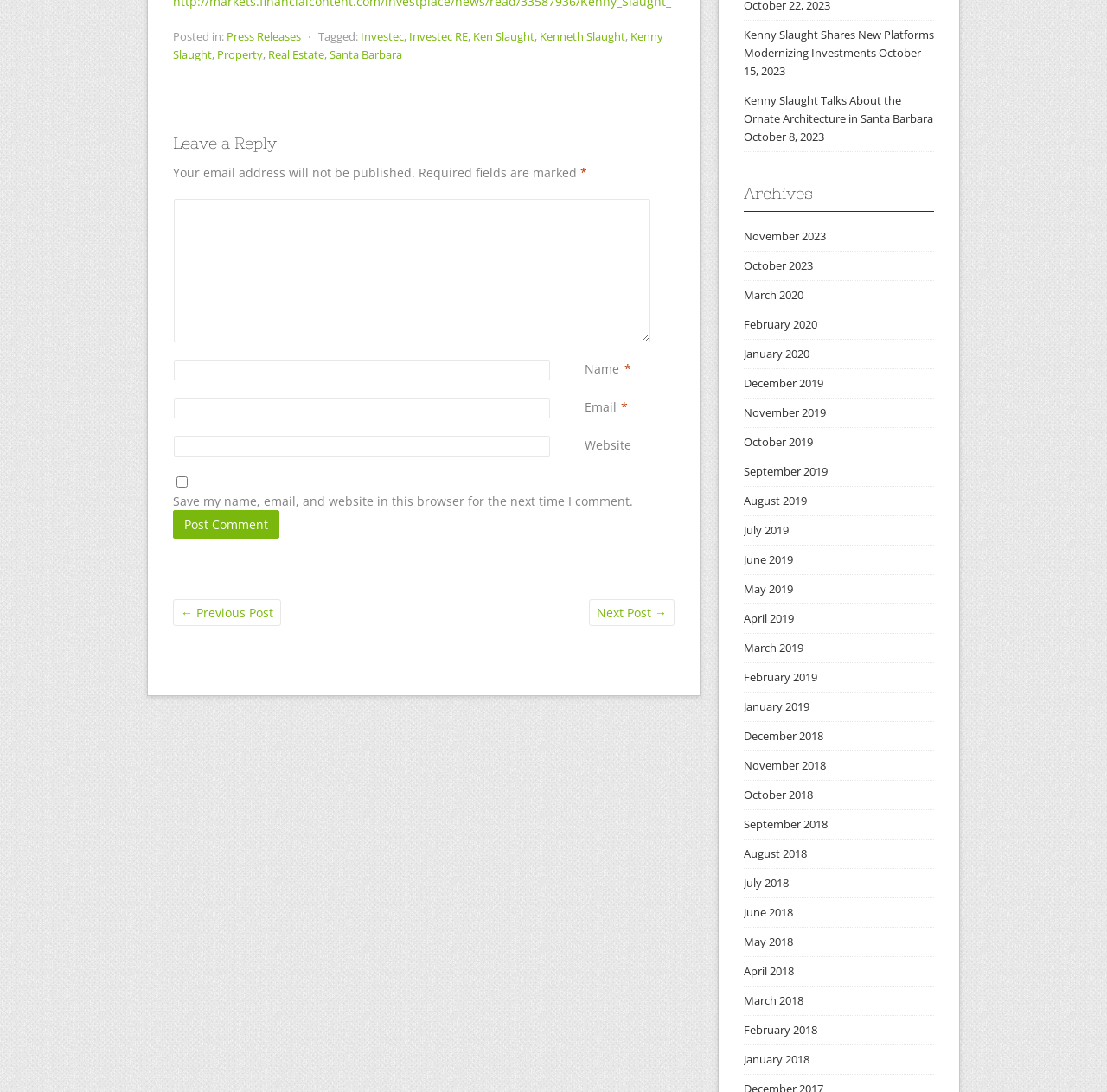Bounding box coordinates are given in the format (top-left x, top-left y, bottom-right x, bottom-right y). All values should be floating point numbers between 0 and 1. Provide the bounding box coordinate for the UI element described as: Property

[0.196, 0.043, 0.238, 0.057]